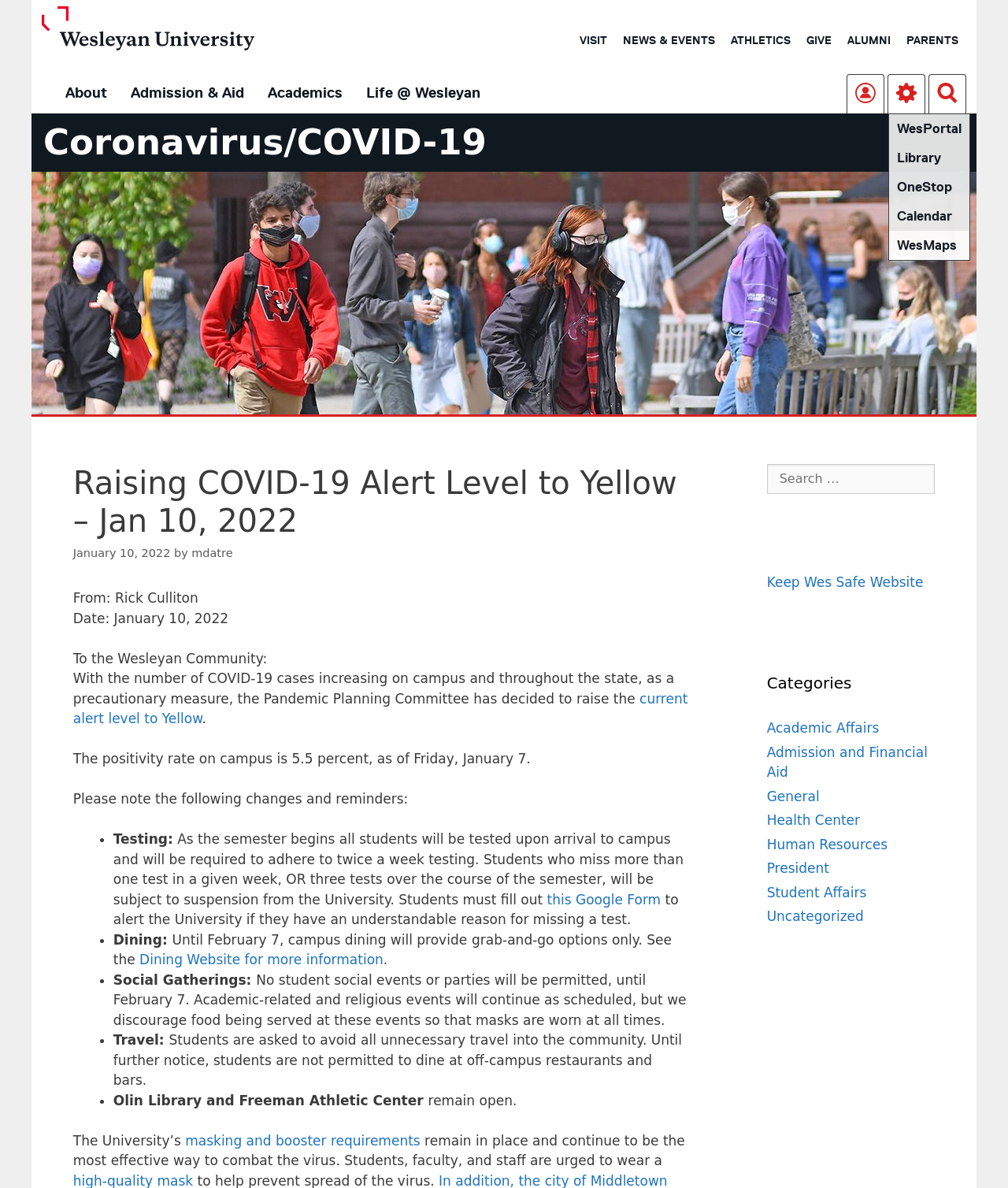Could you provide the bounding box coordinates for the portion of the screen to click to complete this instruction: "Contact Dr. Mazella B. Fuller via email"?

None